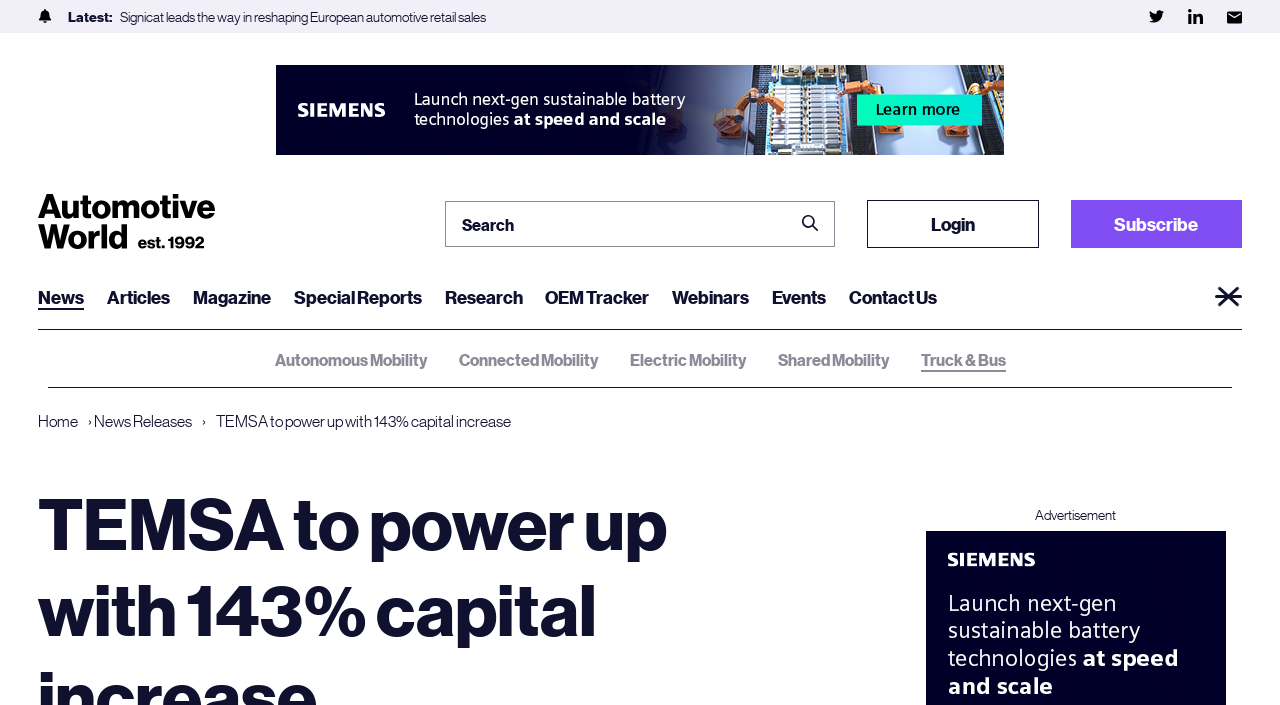Can you find the bounding box coordinates for the UI element given this description: "Autonomous Mobility"? Provide the coordinates as four float numbers between 0 and 1: [left, top, right, bottom].

[0.214, 0.495, 0.333, 0.524]